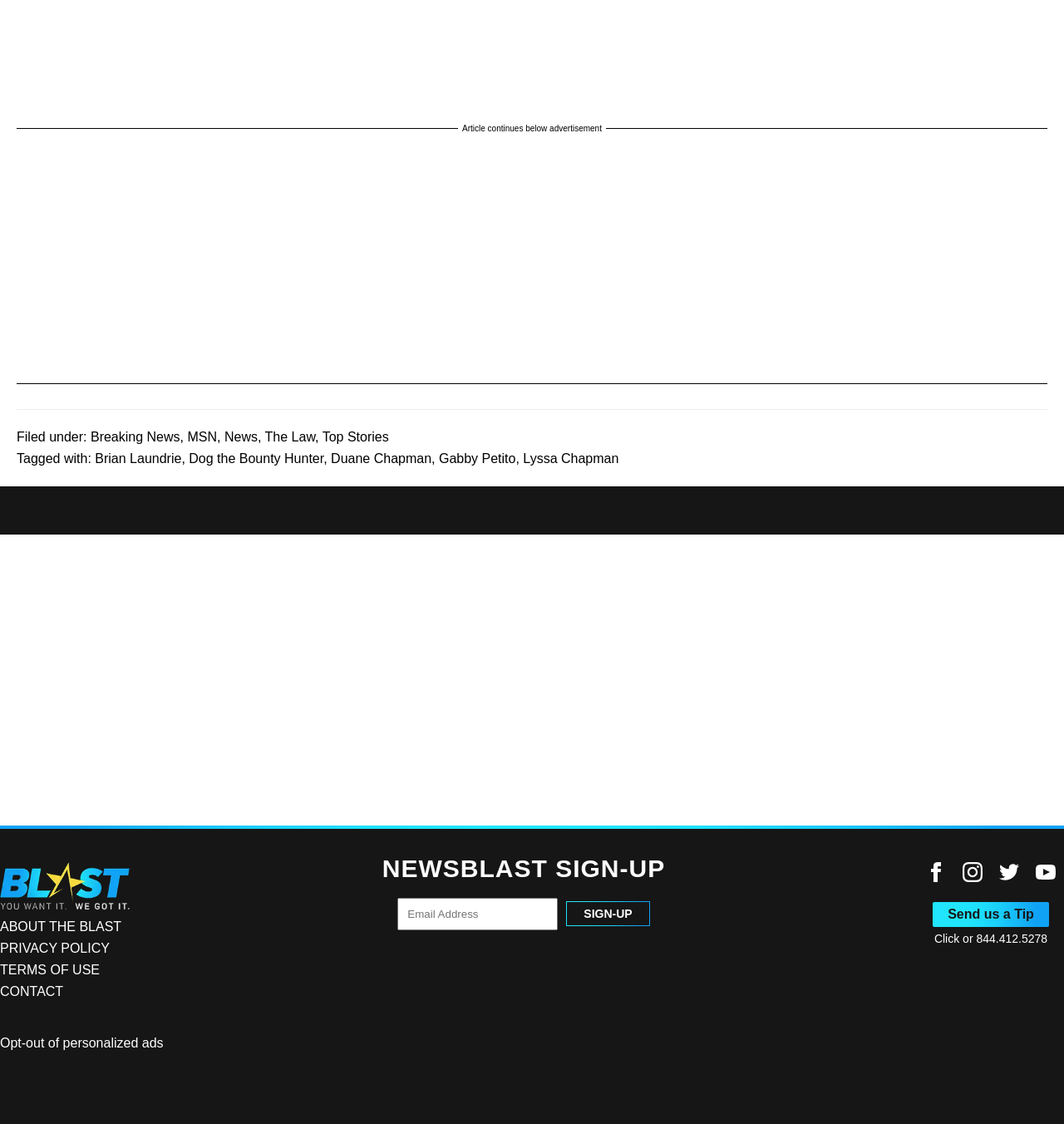Please determine the bounding box coordinates, formatted as (top-left x, top-left y, bottom-right x, bottom-right y), with all values as floating point numbers between 0 and 1. Identify the bounding box of the region described as: Meet Jo

None